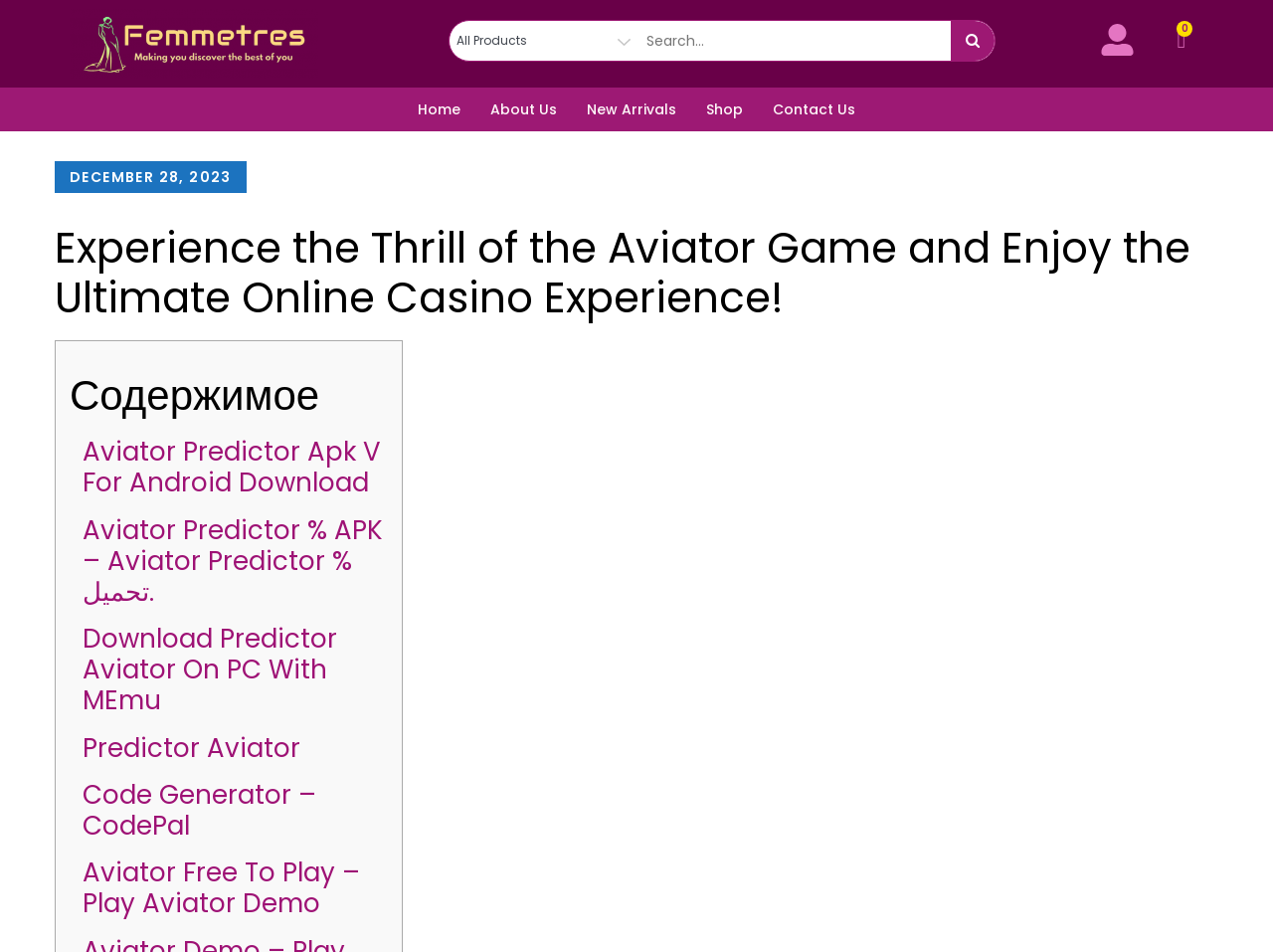Elaborate on the information and visuals displayed on the webpage.

The webpage appears to be a blog or article page focused on the Aviator game and online casino experience. At the top left, there is a WhatsApp image from 2021-11-13 at 10.26.57 AM. Below it, there is a search bar with a combobox and a button. 

On the top right, there are several links, including "0 Cart" and an empty link. 

The main content of the page is divided into sections. The first section has a heading that reads "Experience the Thrill of the Aviator Game and Enjoy the Ultimate Online Casino Experience!" Below this heading, there is a subheading "Содержимое" (which means "Content" in Russian). 

The next section has several headings and links related to Aviator Predictor, including "Aviator Predictor Apk V For Android Download", "Aviator Predictor % APK – Aviator Predictor % تحميل.", "Download Predictor Aviator On PC With MEmu", "Predictor Aviator", "Code Generator – CodePal", and "Aviator Free To Play – Play Aviator Demo". Each of these headings has a corresponding link below it. 

On the top middle, there are navigation links, including "Home", "About Us", "New Arrivals", "Shop", and "Contact Us". Below these links, there is a date "DECEMBER 28, 2023" with a time indicator.